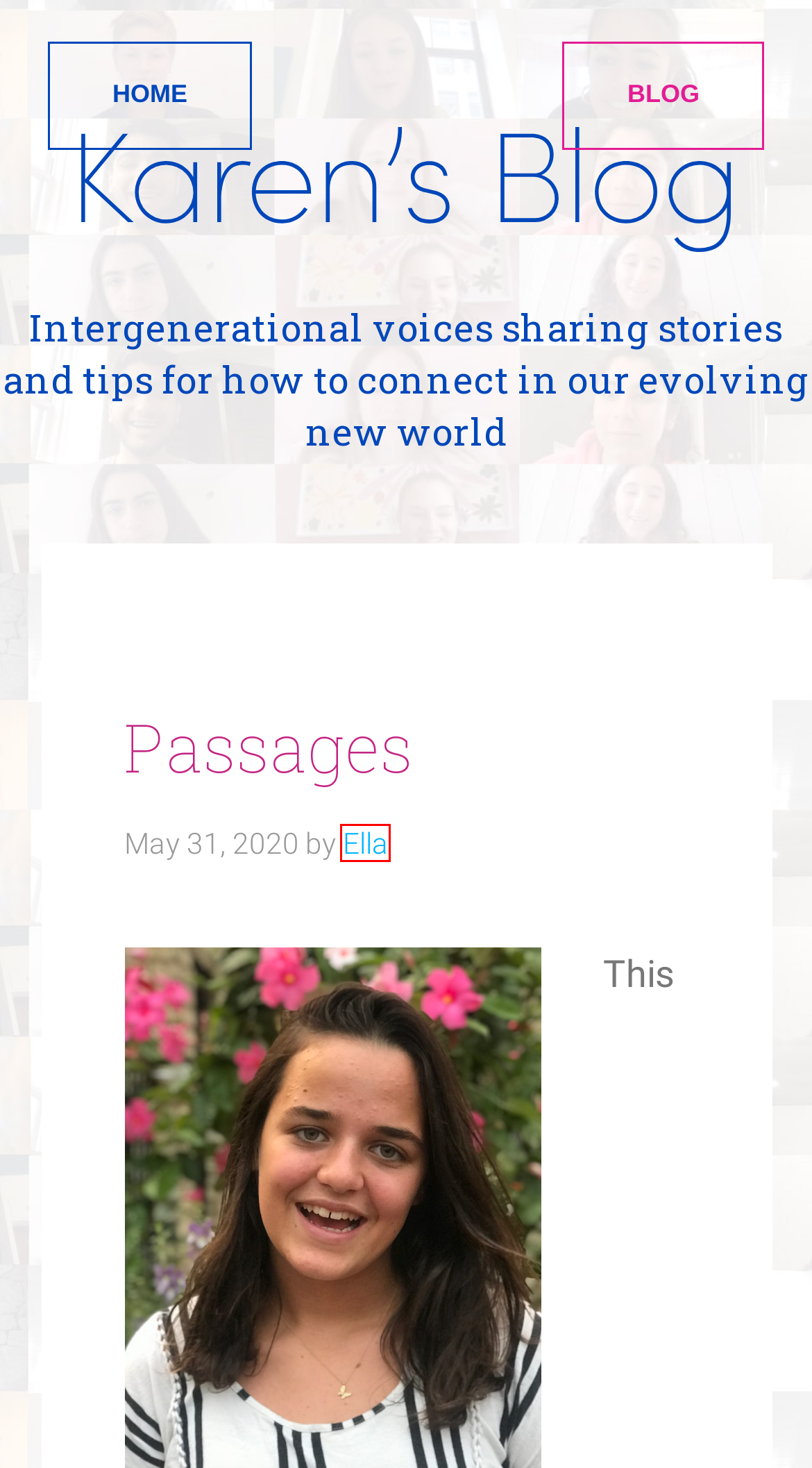You have a screenshot of a webpage with a red rectangle bounding box around an element. Identify the best matching webpage description for the new page that appears after clicking the element in the bounding box. The descriptions are:
A. Ella
B. Play!
C. Like/follow us on Social Media!
D. Community Partners
E. Nerea’s Brain Teasers: January
F. FAQ’s
G. Home
H. SR Blog

A